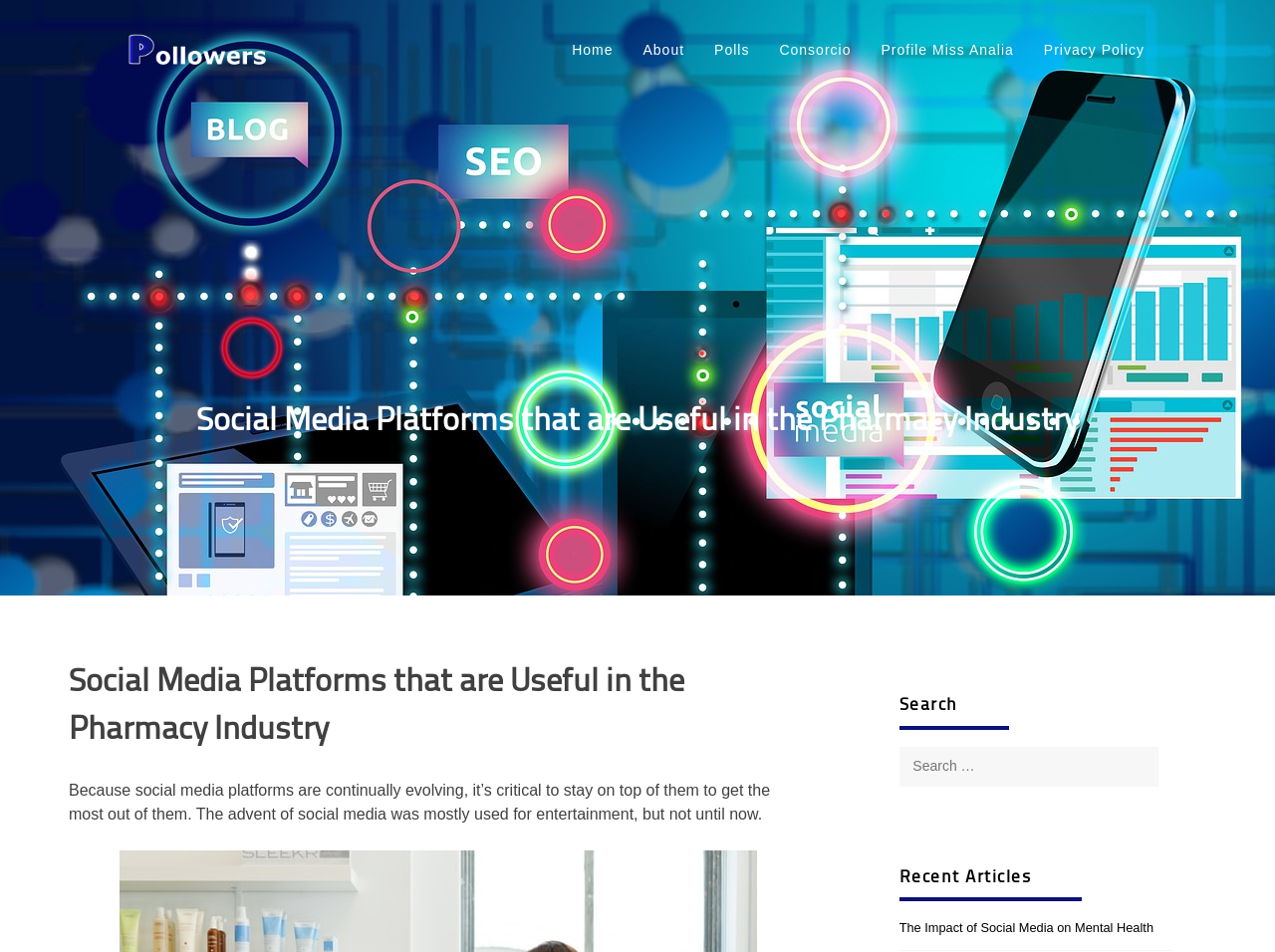Determine the bounding box coordinates for the region that must be clicked to execute the following instruction: "view the Profile Miss Analia page".

[0.691, 0.044, 0.795, 0.061]